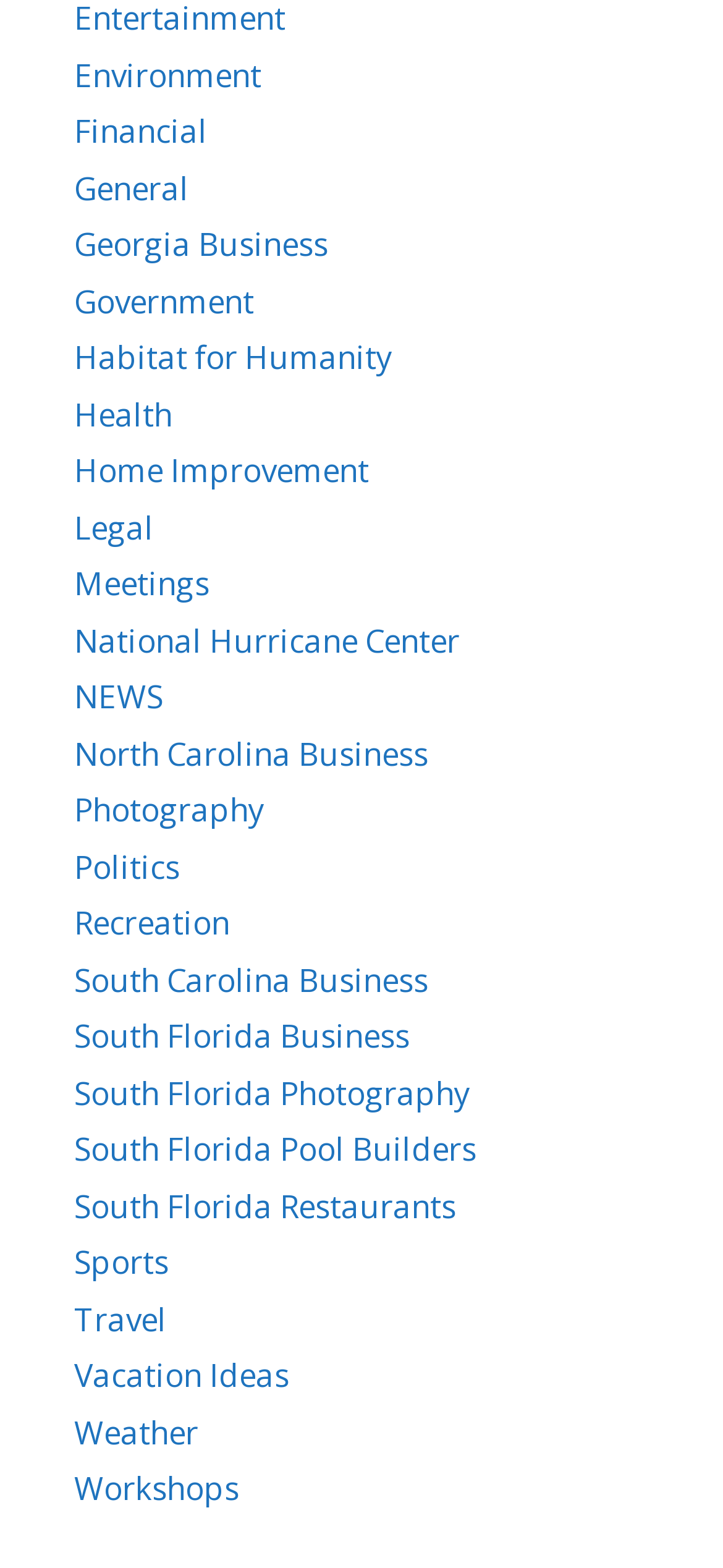What is the last category on the webpage?
Answer the question with a single word or phrase by looking at the picture.

Workshops